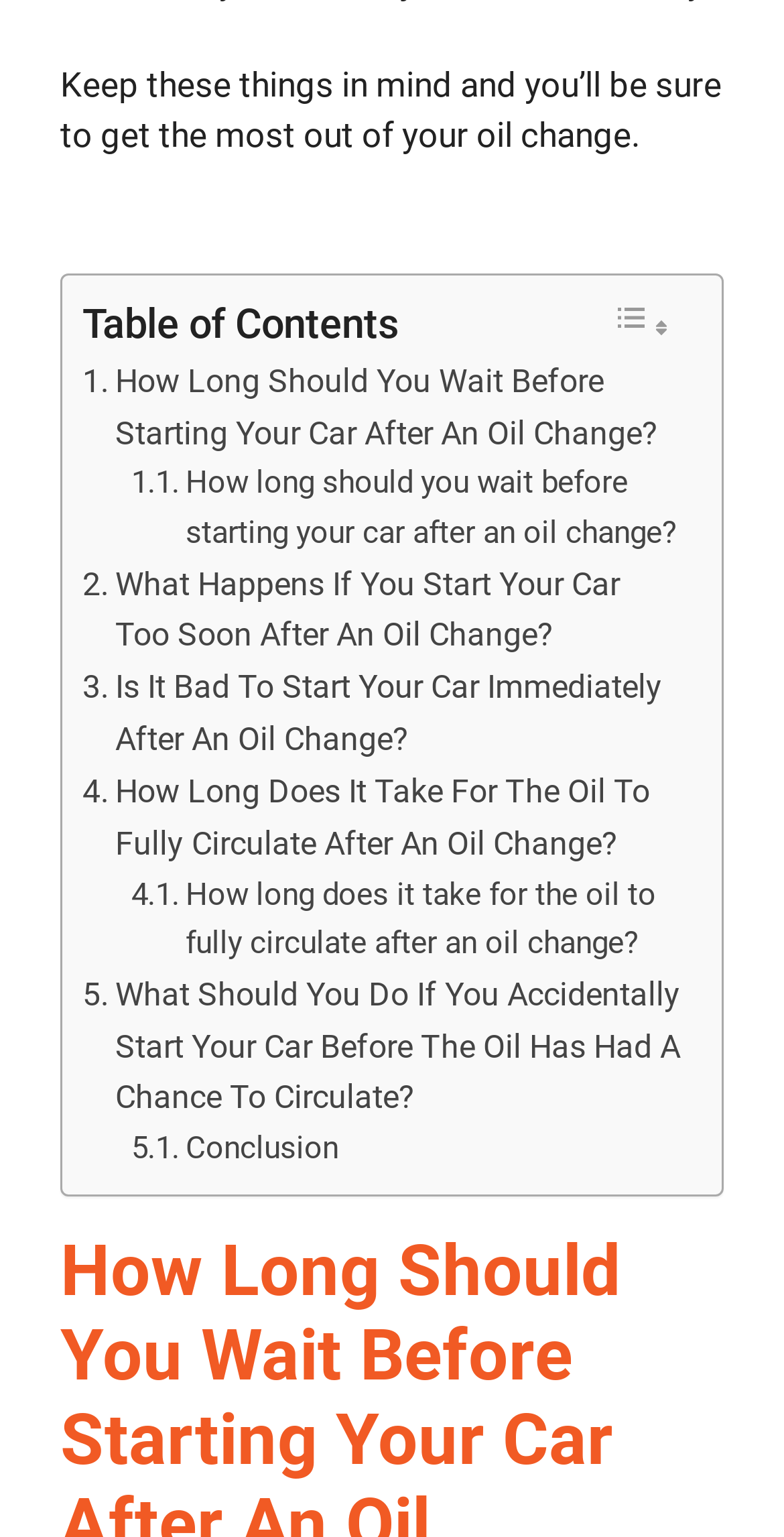Respond with a single word or phrase:
How many links are present in the table of contents?

7